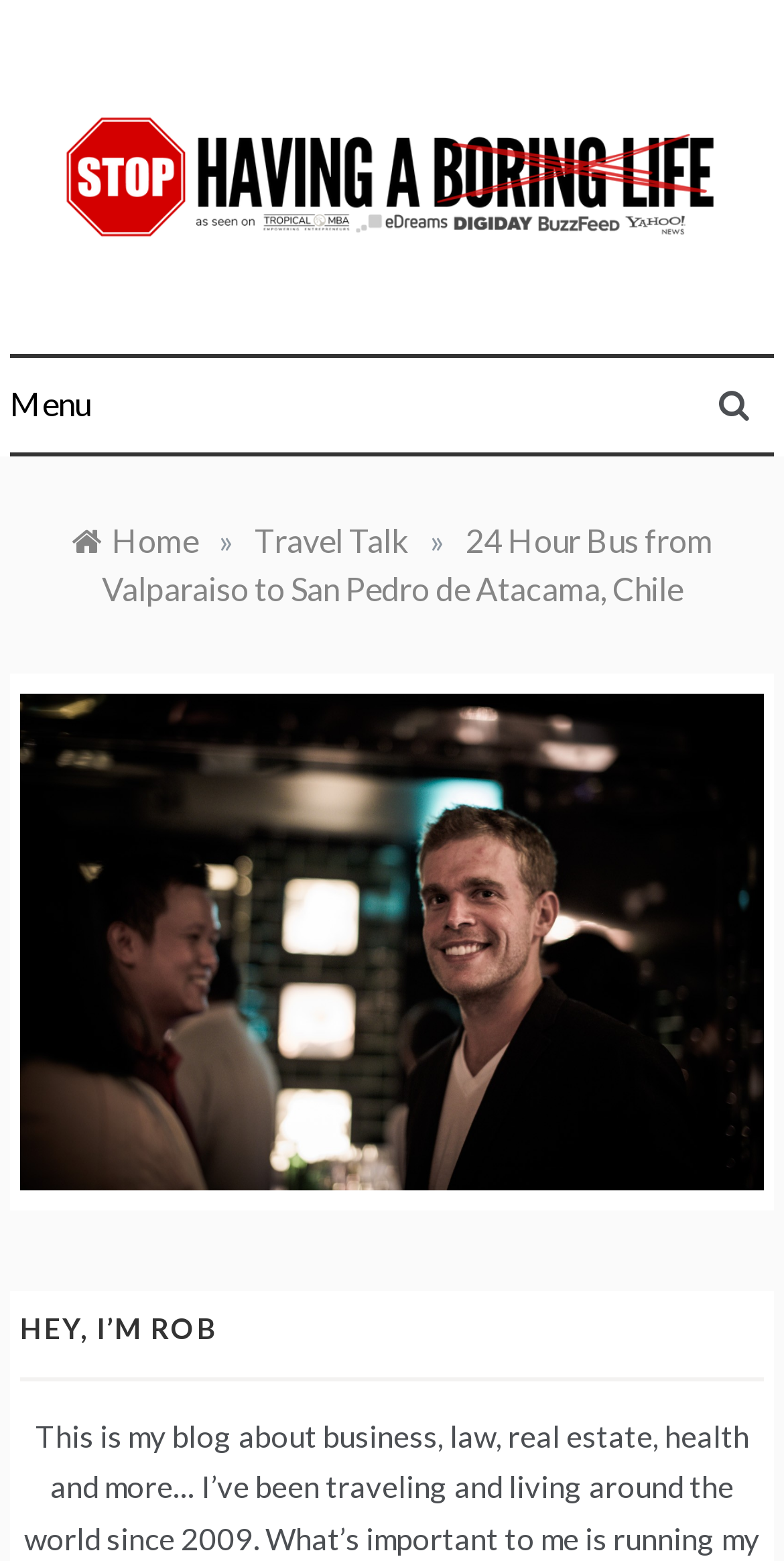Based on the element description Home, identify the bounding box coordinates for the UI element. The coordinates should be in the format (top-left x, top-left y, bottom-right x, bottom-right y) and within the 0 to 1 range.

[0.091, 0.333, 0.253, 0.358]